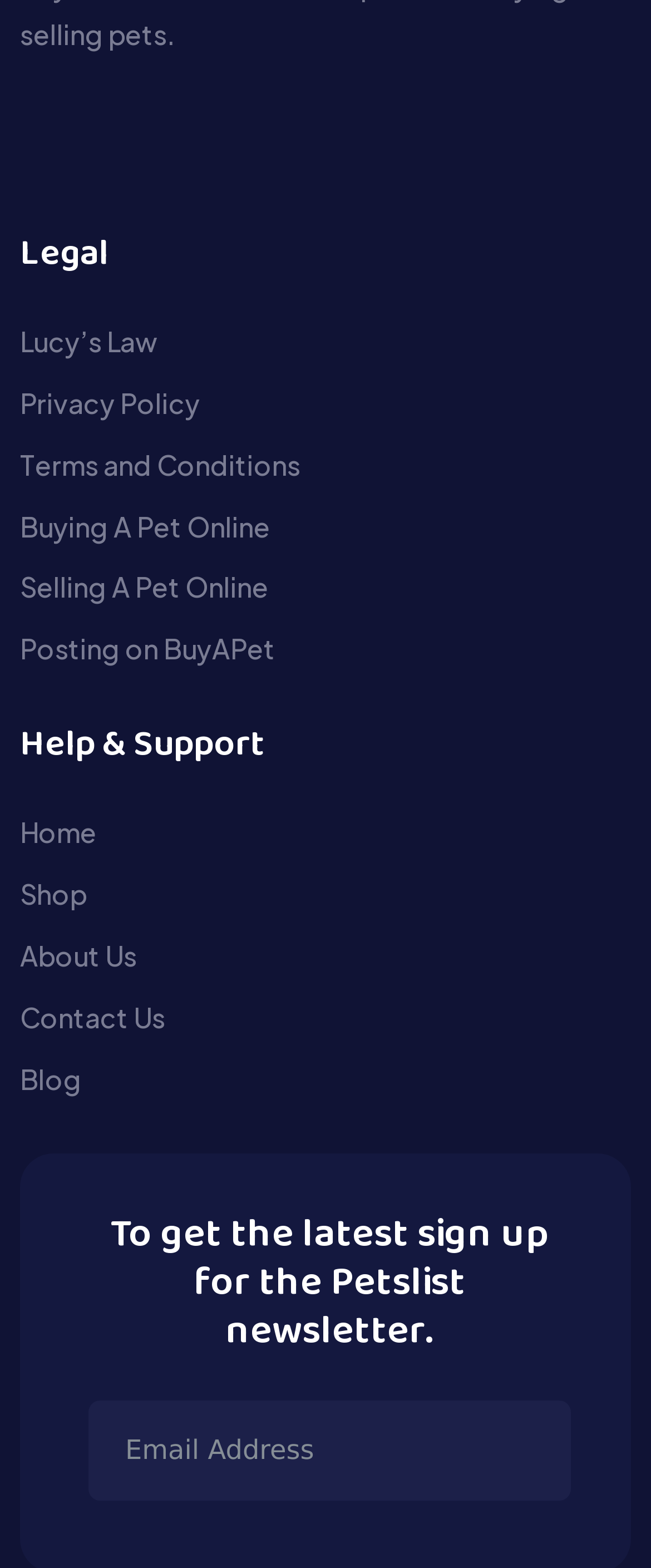How many links are there under the 'Legal' heading?
Please give a detailed and elaborate answer to the question.

The webpage has five links under the 'Legal' heading, namely 'Lucy's Law', 'Privacy Policy', 'Terms and Conditions', 'Buying A Pet Online', and 'Selling A Pet Online'.